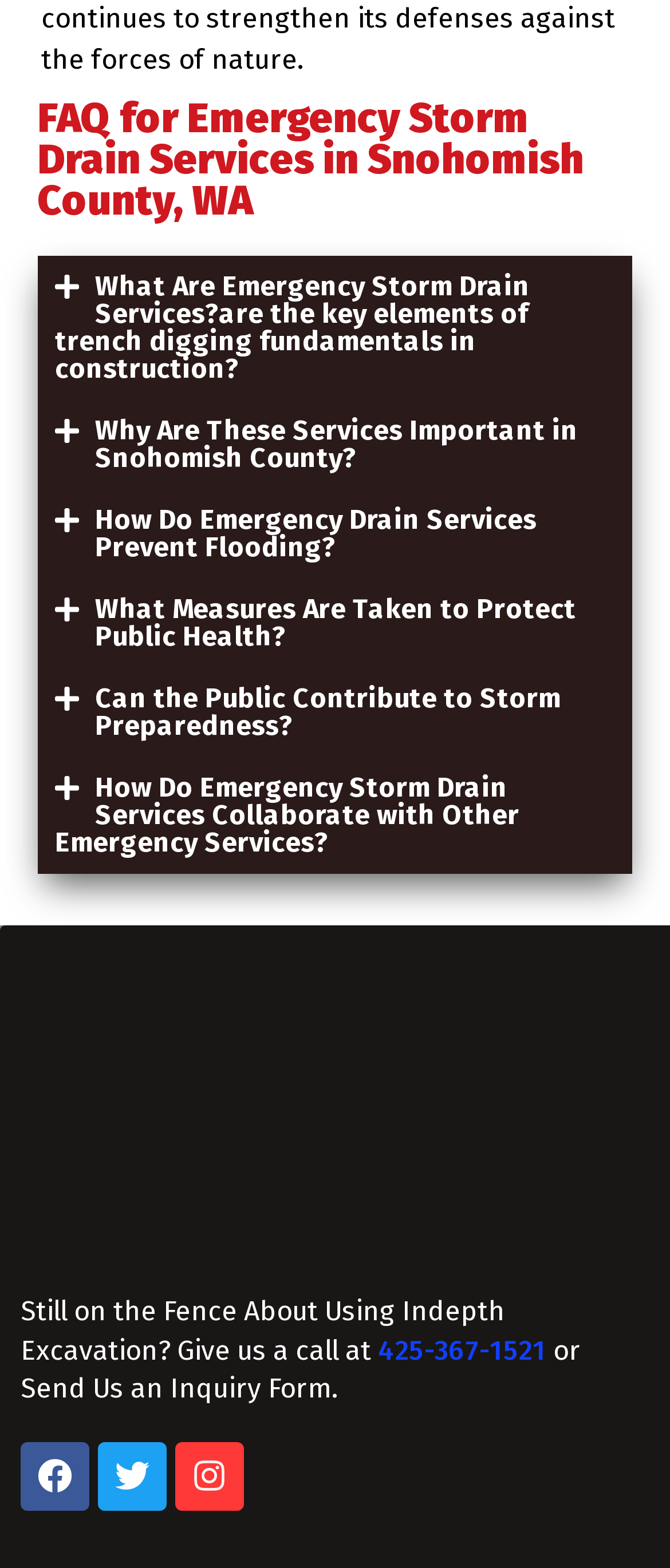Find the bounding box coordinates of the clickable element required to execute the following instruction: "Go to 'Privacy Policy'". Provide the coordinates as four float numbers between 0 and 1, i.e., [left, top, right, bottom].

None